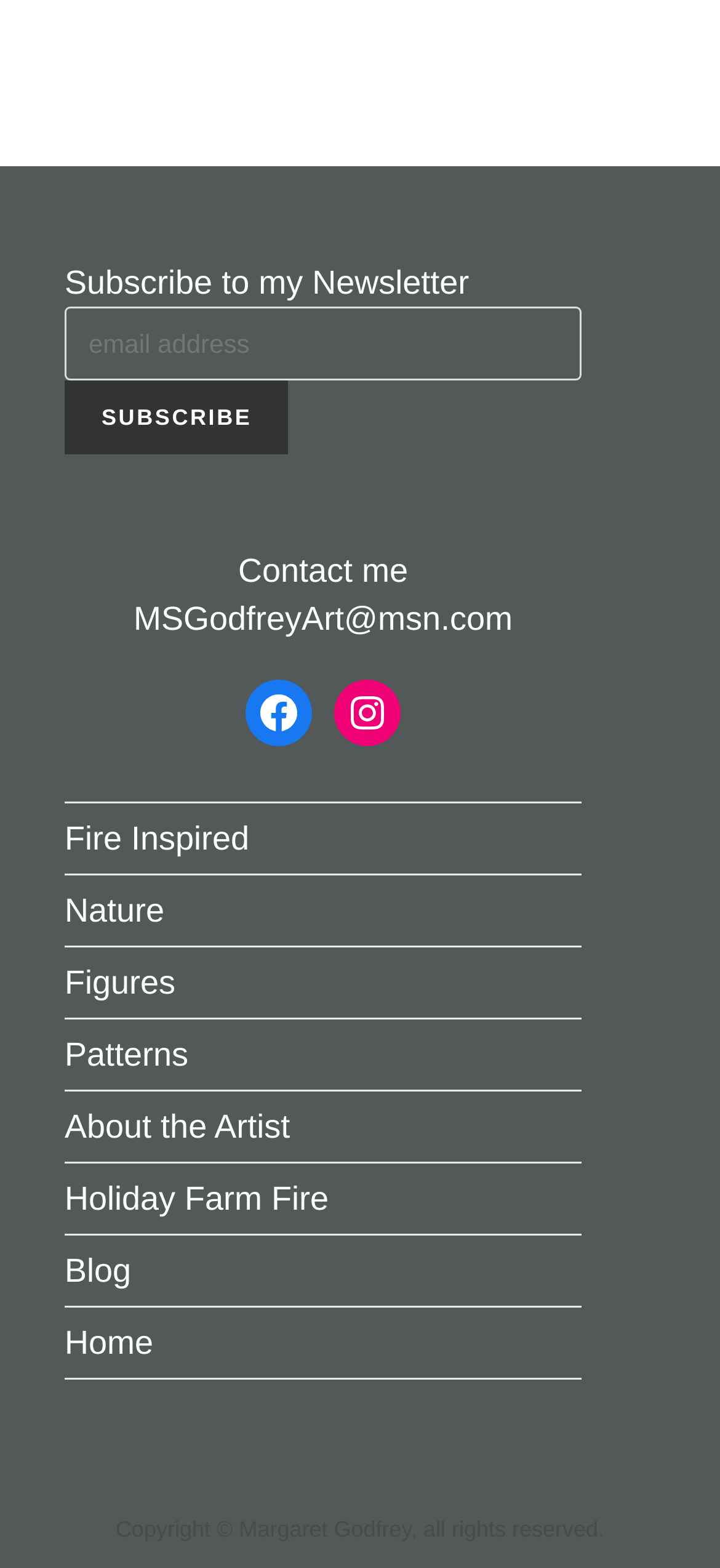What social media platforms are linked?
Answer the question with a detailed and thorough explanation.

The links to Facebook and Instagram can be found in the middle of the page, suggesting that the artist has a presence on these social media platforms.